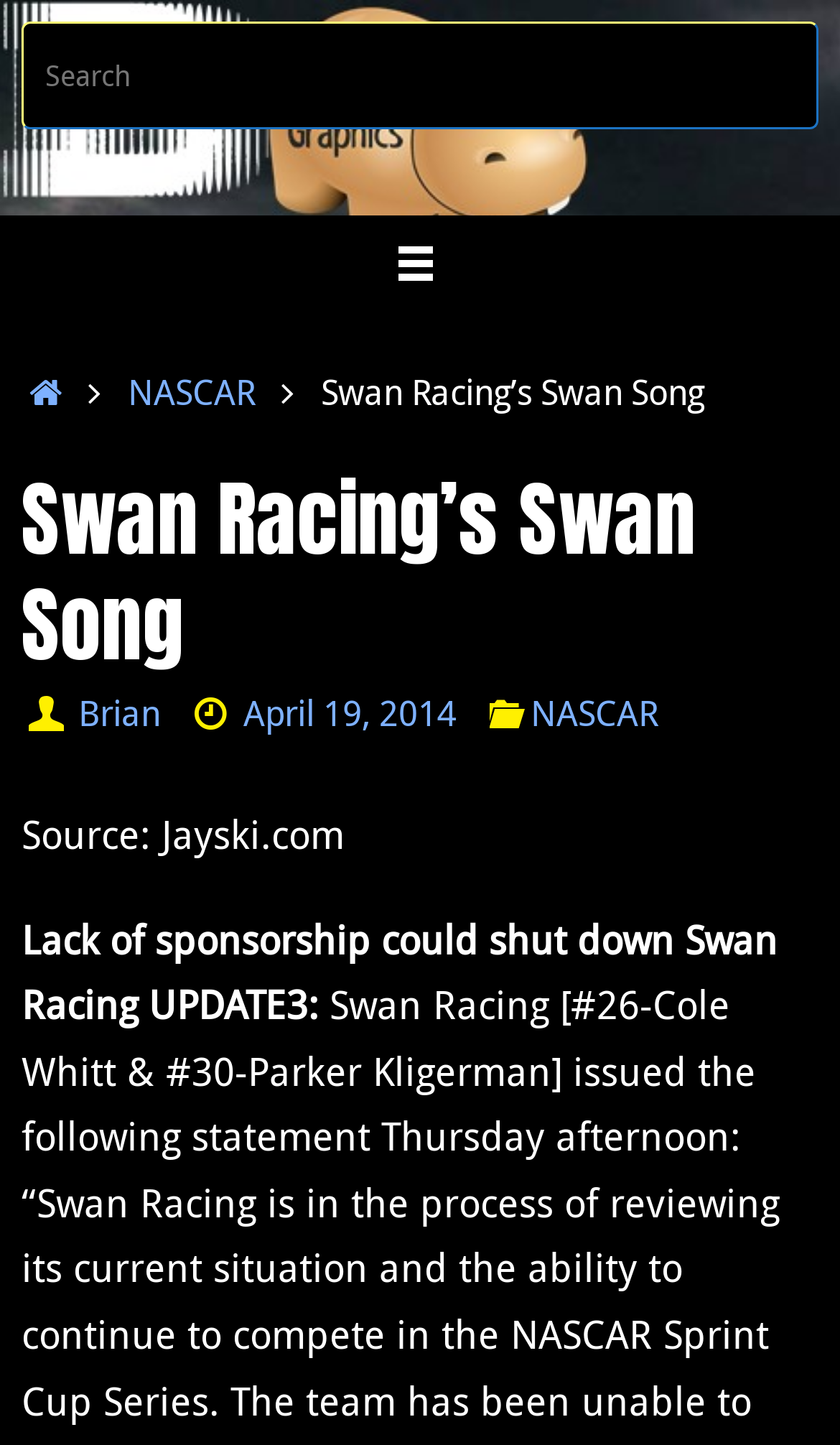Provide the text content of the webpage's main heading.

Swan Racing’s Swan Song